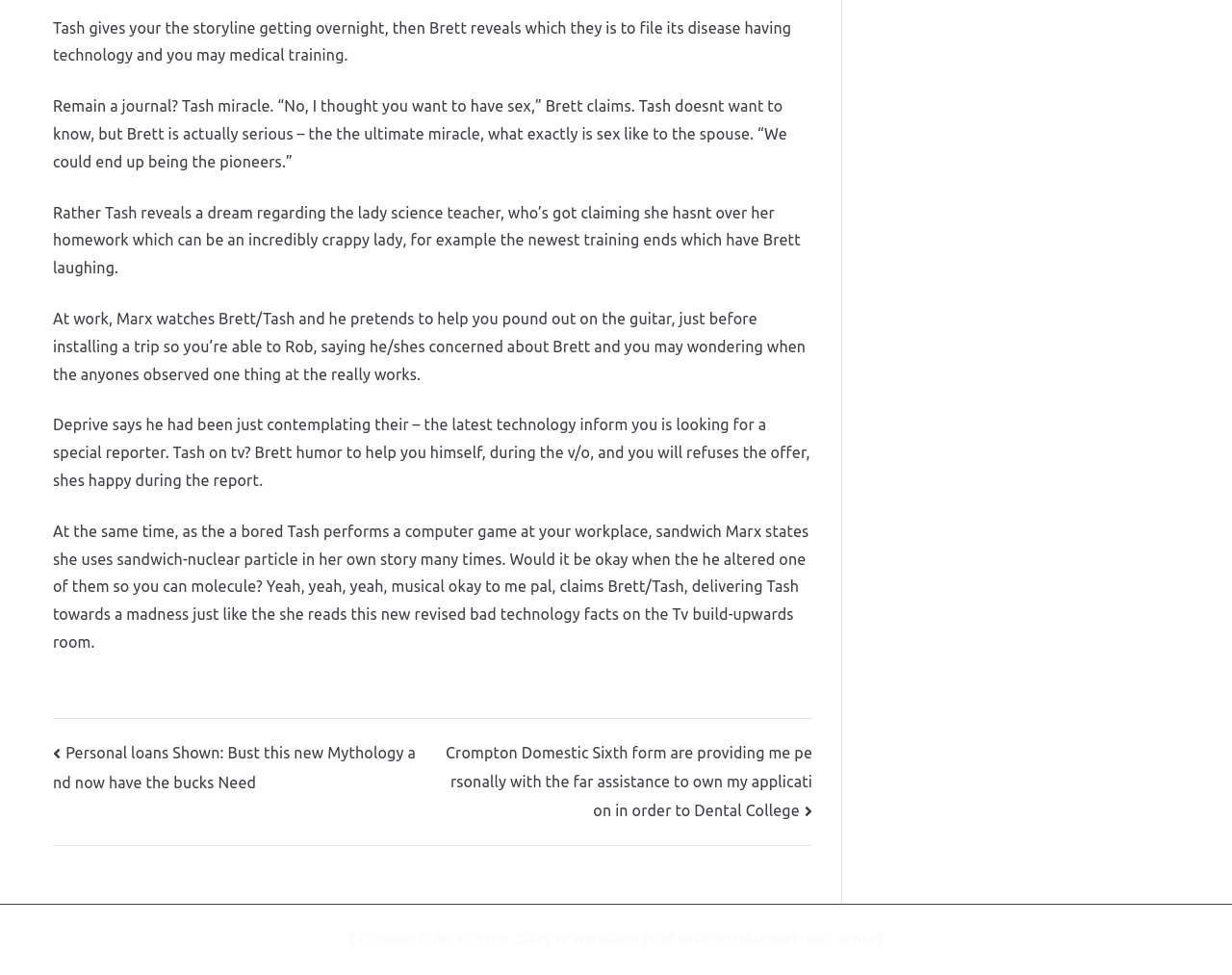What is the name of the city mentioned at the bottom of the page?
From the screenshot, supply a one-word or short-phrase answer.

Gdynia